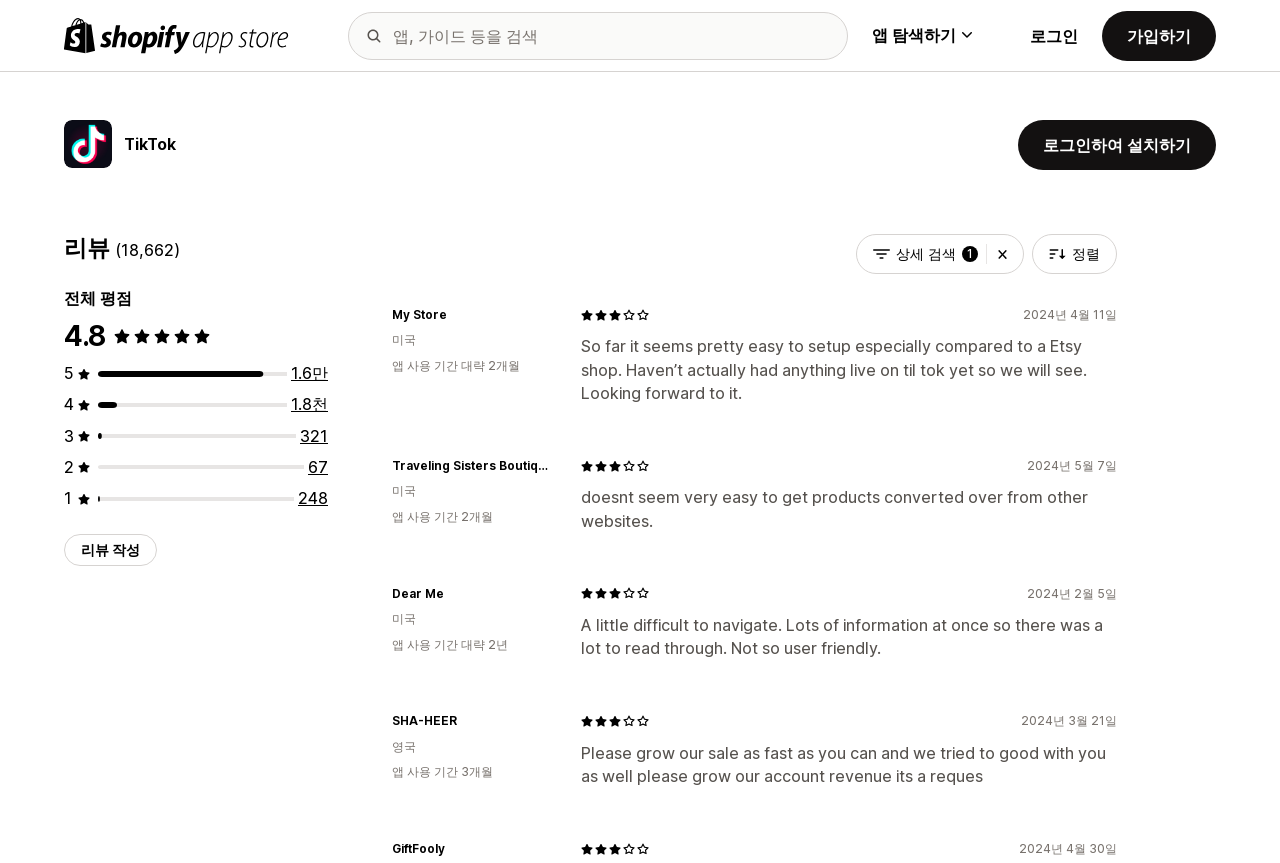Using the provided description: "앱 탐색하기", find the bounding box coordinates of the corresponding UI element. The output should be four float numbers between 0 and 1, in the format [left, top, right, bottom].

[0.681, 0.028, 0.759, 0.054]